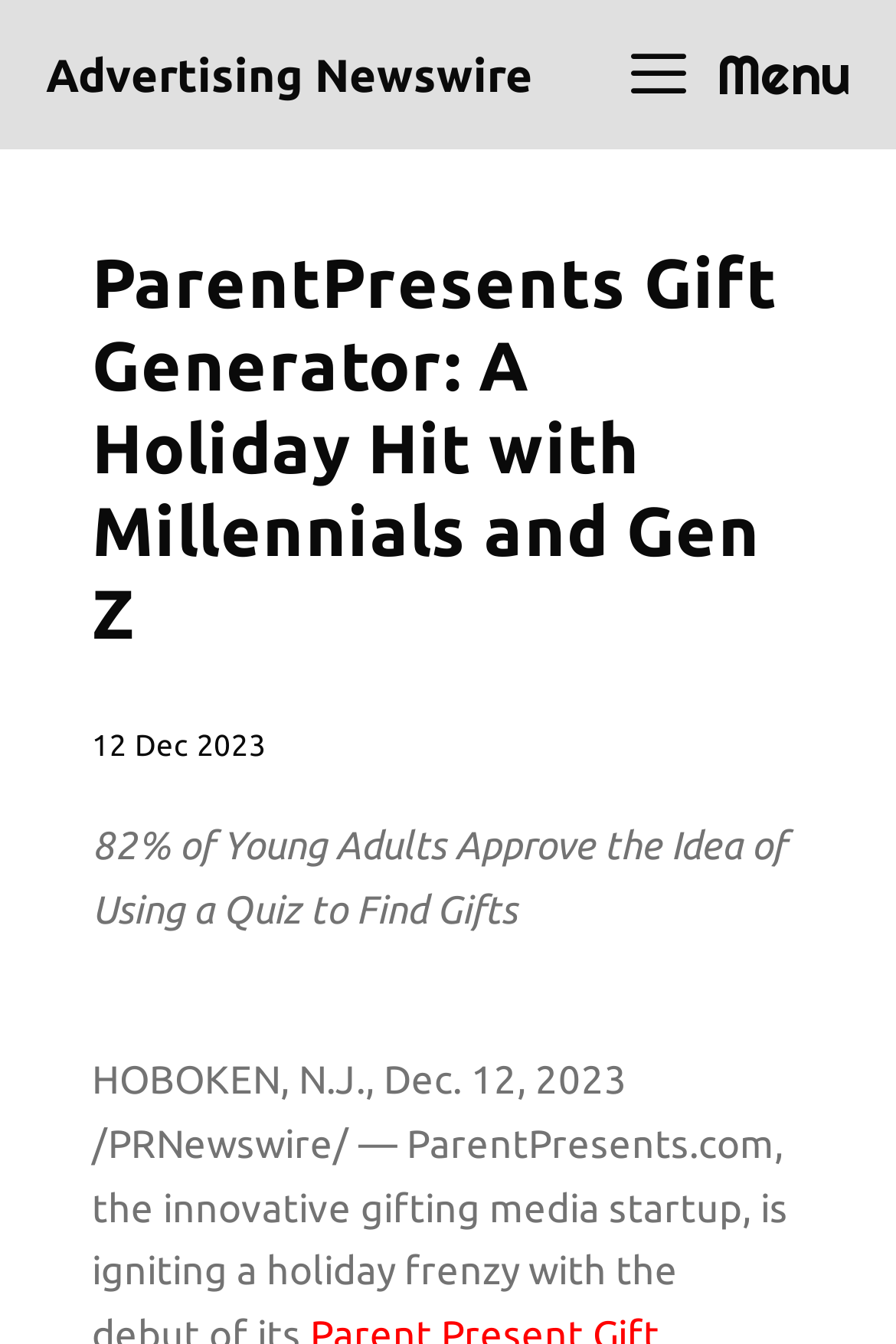What is the date of the press release?
Use the information from the image to give a detailed answer to the question.

I found the date of the press release by looking at the text elements in the webpage. Specifically, I found the text '12 Dec 2023' and 'Dec. 12, 2023' which both indicate the date of the press release.